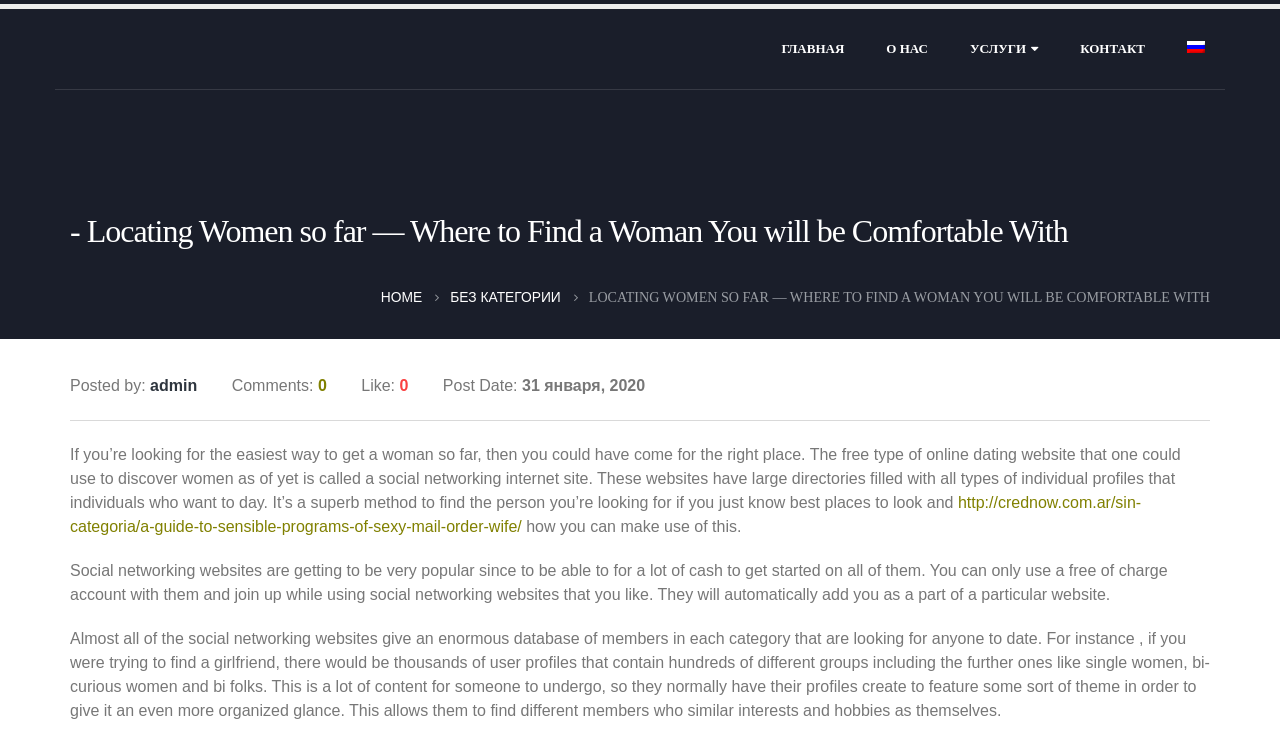What type of website is being discussed?
Look at the image and respond to the question as thoroughly as possible.

The webpage mentions that social networking websites are a great way to find women, and they have large directories of individual profiles, making it easy to find someone with similar interests and hobbies.